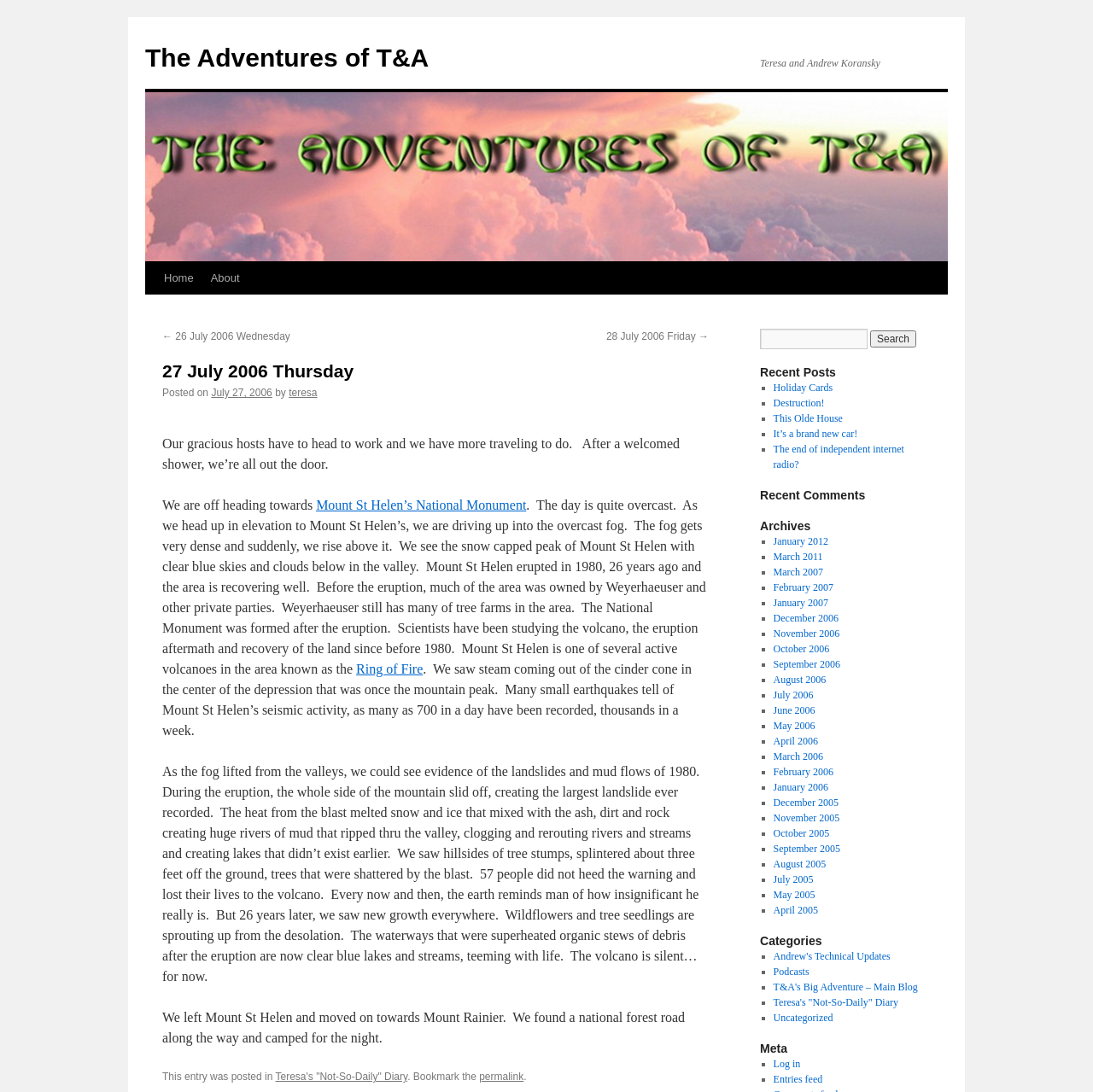Please study the image and answer the question comprehensively:
Who wrote the current post?

I found the author of the current post by looking at the link element that says 'teresa' next to the 'by' text, which indicates the author of the post.